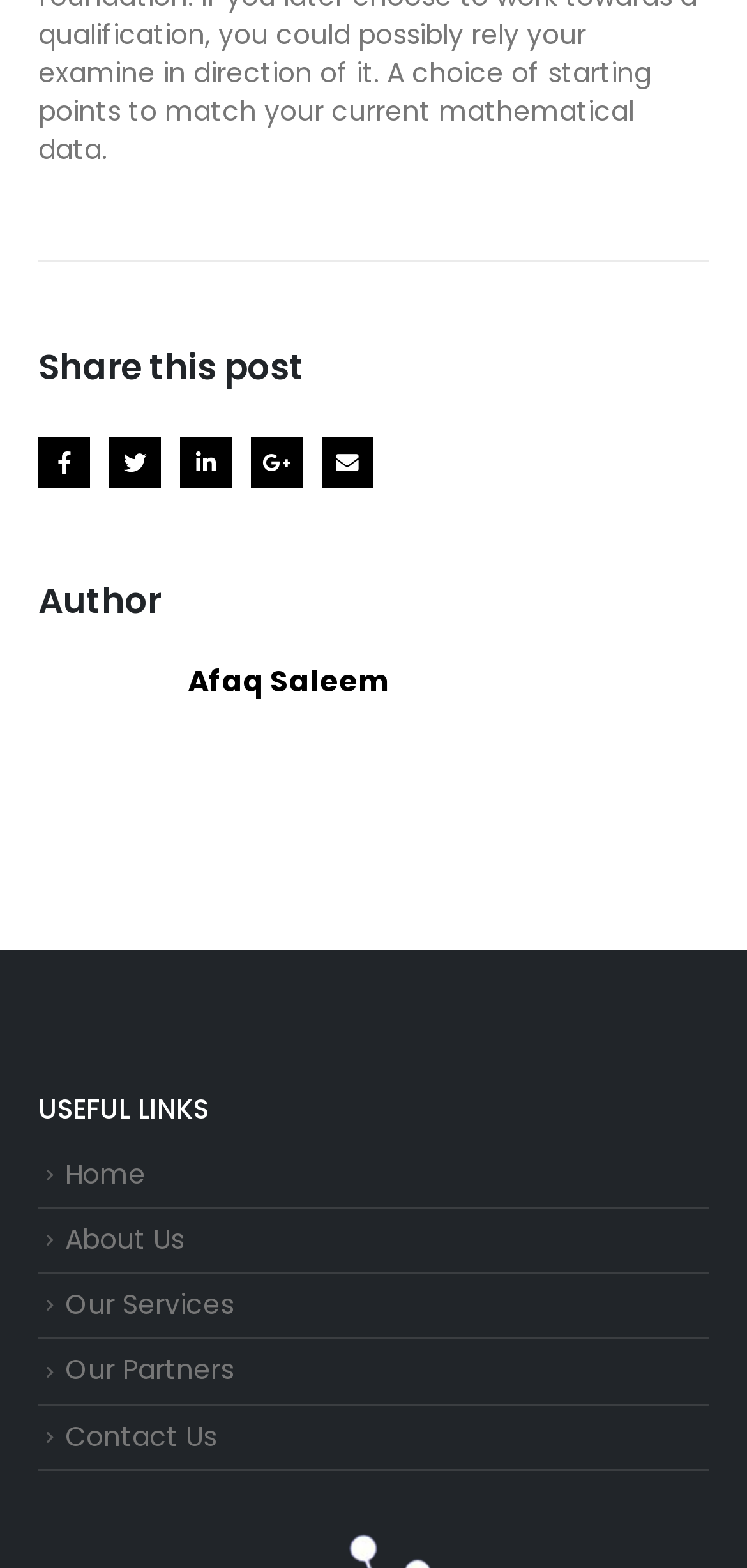Determine the bounding box for the UI element described here: "Contact Us".

[0.087, 0.903, 0.29, 0.928]